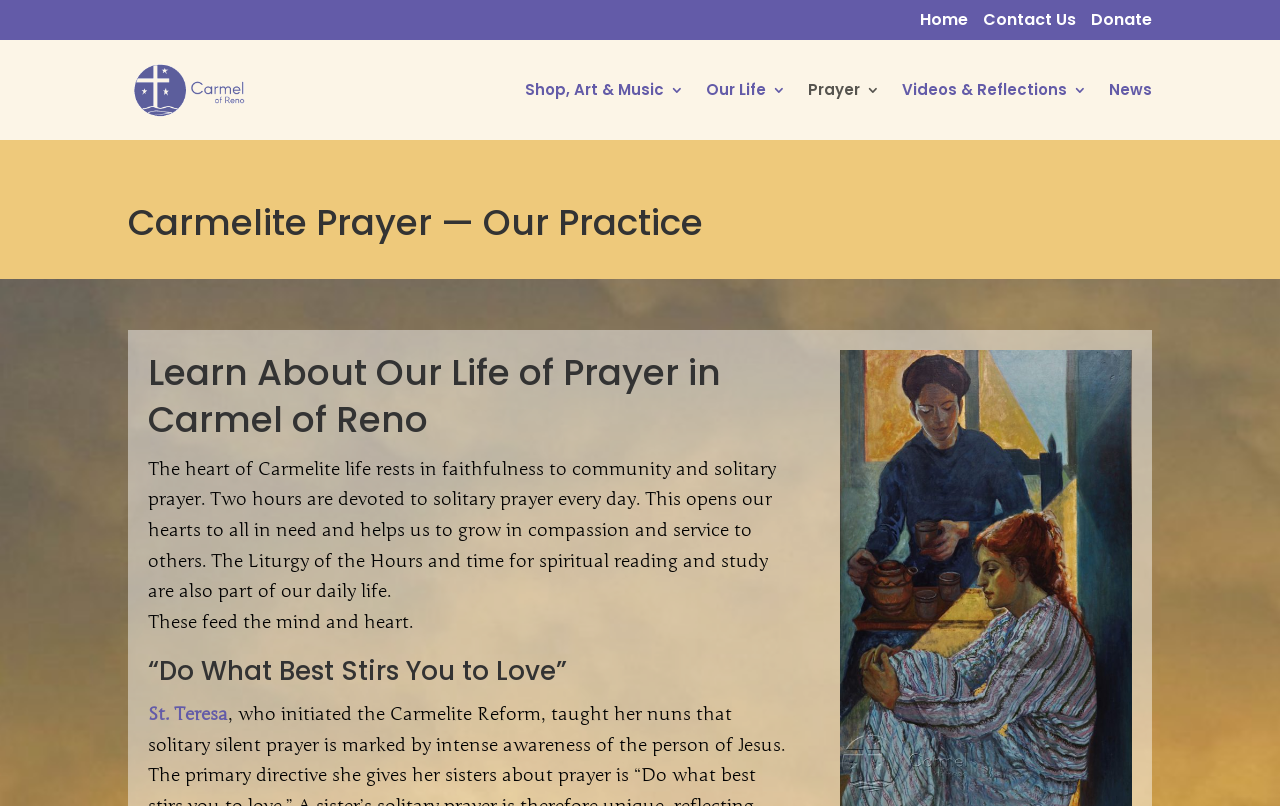Pinpoint the bounding box coordinates of the clickable area necessary to execute the following instruction: "watch videos and reflections". The coordinates should be given as four float numbers between 0 and 1, namely [left, top, right, bottom].

[0.705, 0.103, 0.849, 0.174]